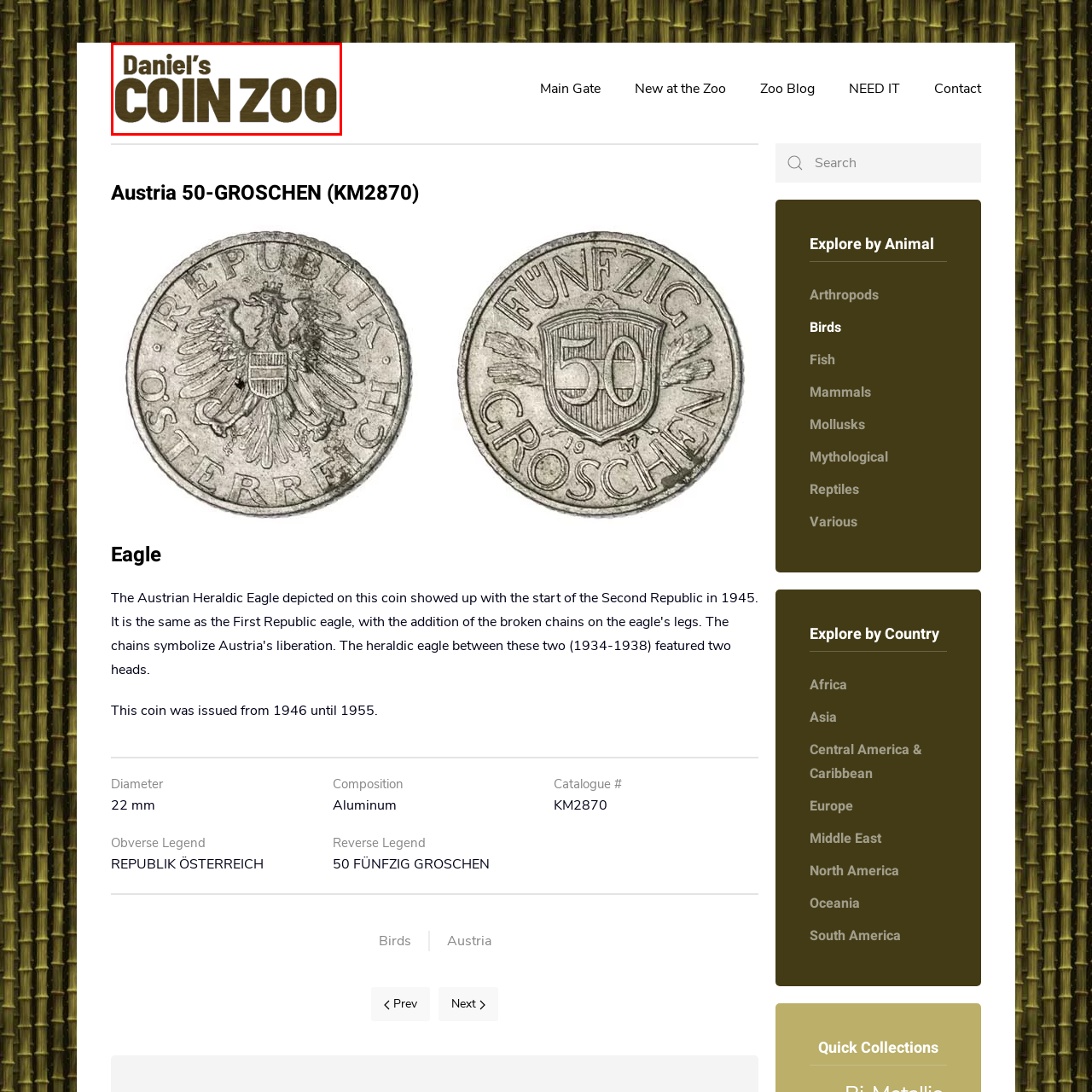Explain thoroughly what is happening in the image that is surrounded by the red box.

The image features the logo of "Daniel's Coin Zoo," which is prominently displayed with a playful and bold design. The typography combines a modern font style with rustic elements, conveying a sense of adventure and fun related to coin collection. The name is emphasized with a contrasting color scheme, making it eye-catching and inviting. This logo represents a unique platform likely dedicated to showcasing various coins, possibly in a thematic or gamified manner, appealing to both collectors and enthusiasts alike. The overall aesthetic invites viewers to explore the fascinating world of coins in an engaging and accessible way.